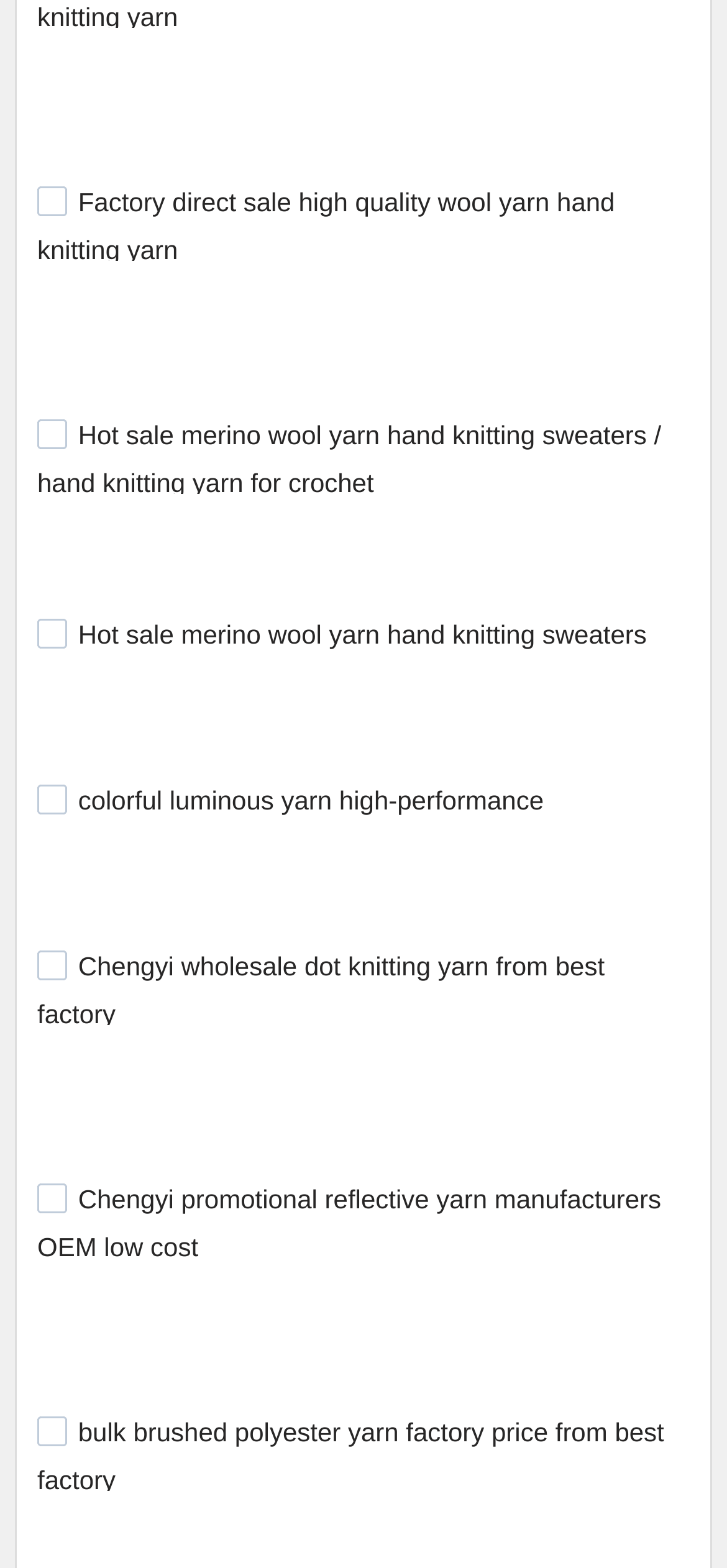Locate the bounding box coordinates for the element described below: "name="cms_id[]" value="5504"". The coordinates must be four float values between 0 and 1, formatted as [left, top, right, bottom].

[0.051, 0.119, 0.092, 0.138]